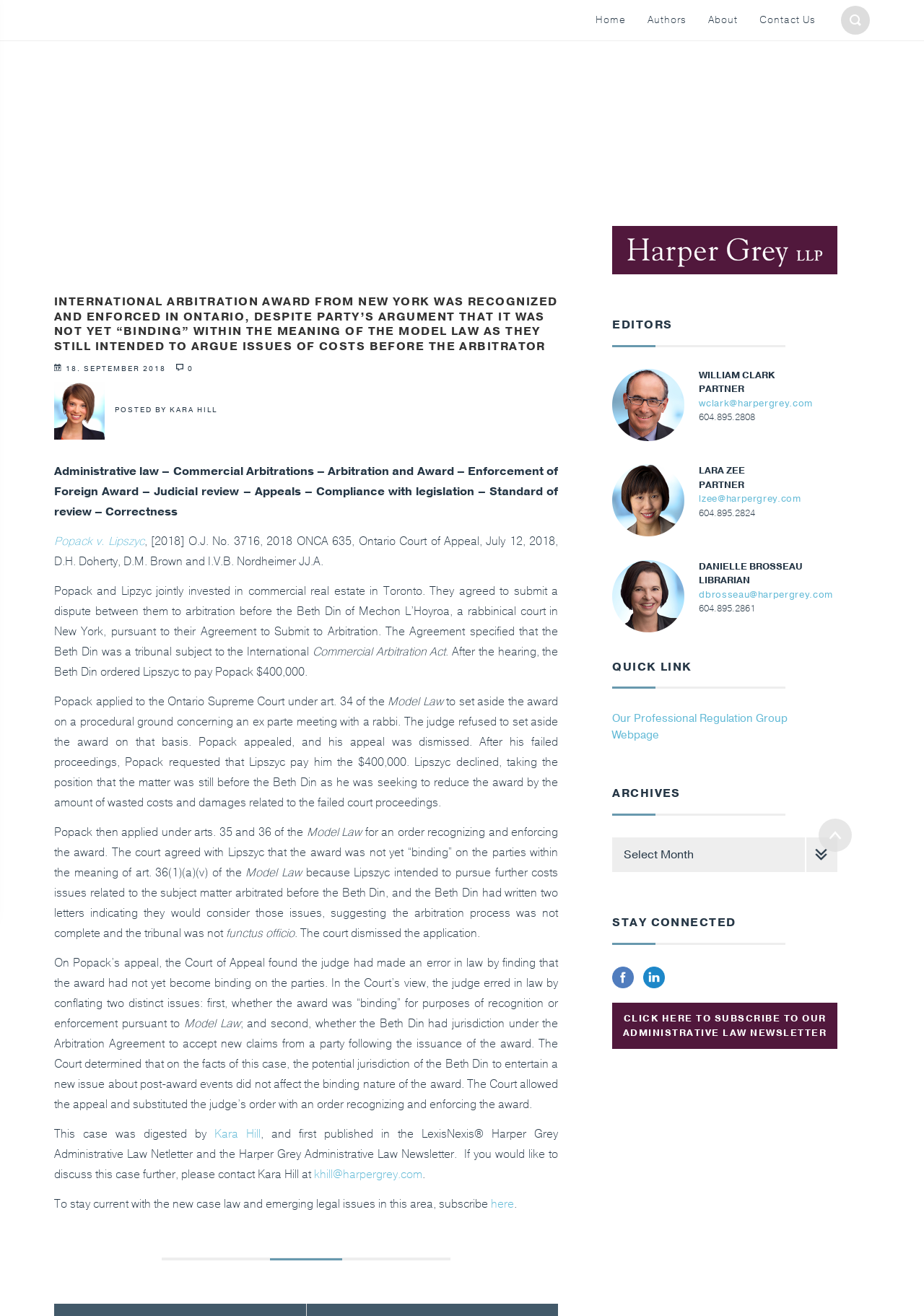Specify the bounding box coordinates (top-left x, top-left y, bottom-right x, bottom-right y) of the UI element in the screenshot that matches this description: Popack v. Lipszyc

[0.059, 0.405, 0.156, 0.417]